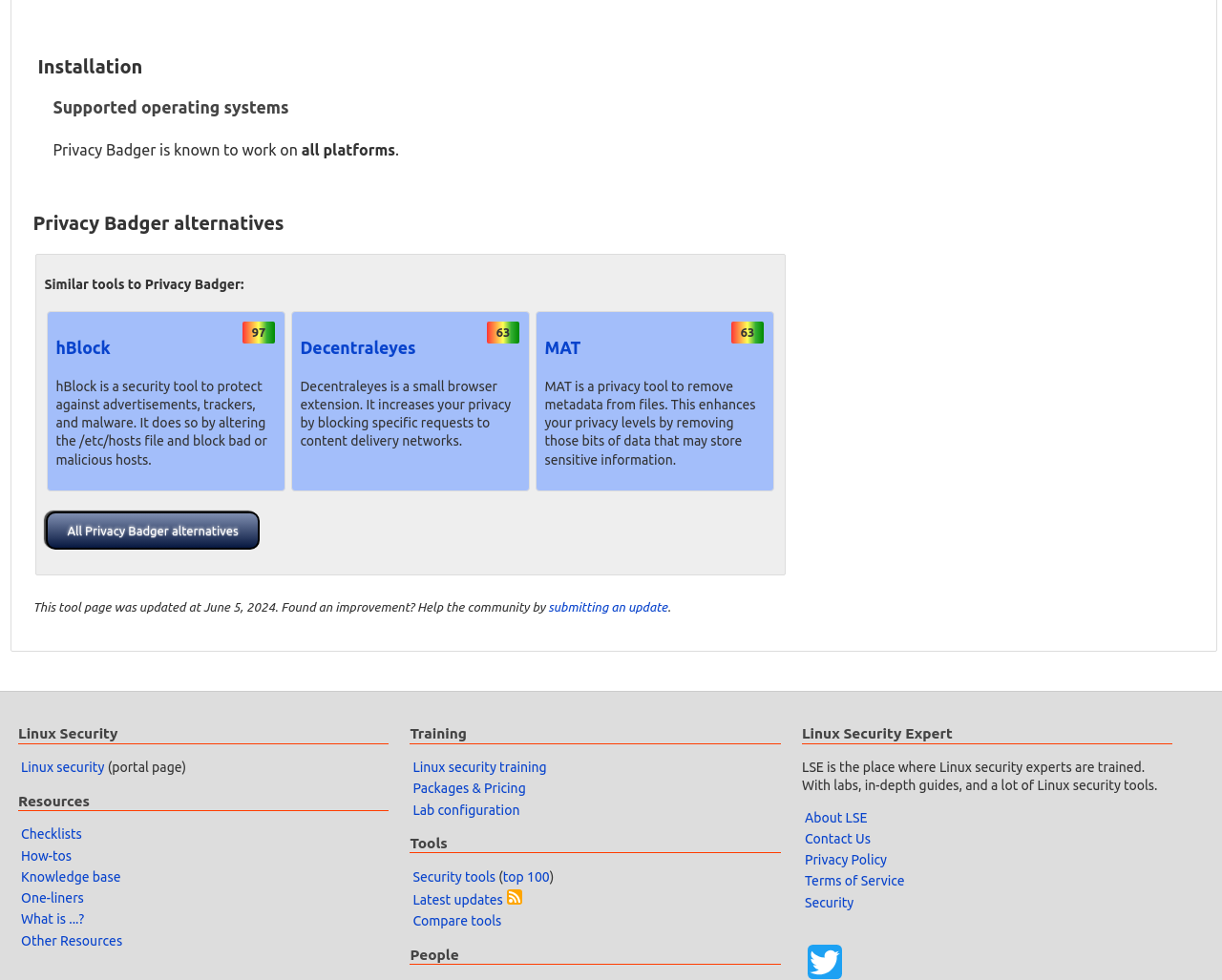Determine the bounding box coordinates of the clickable region to carry out the instruction: "Check 'Decentraleyes' details".

[0.246, 0.346, 0.34, 0.364]